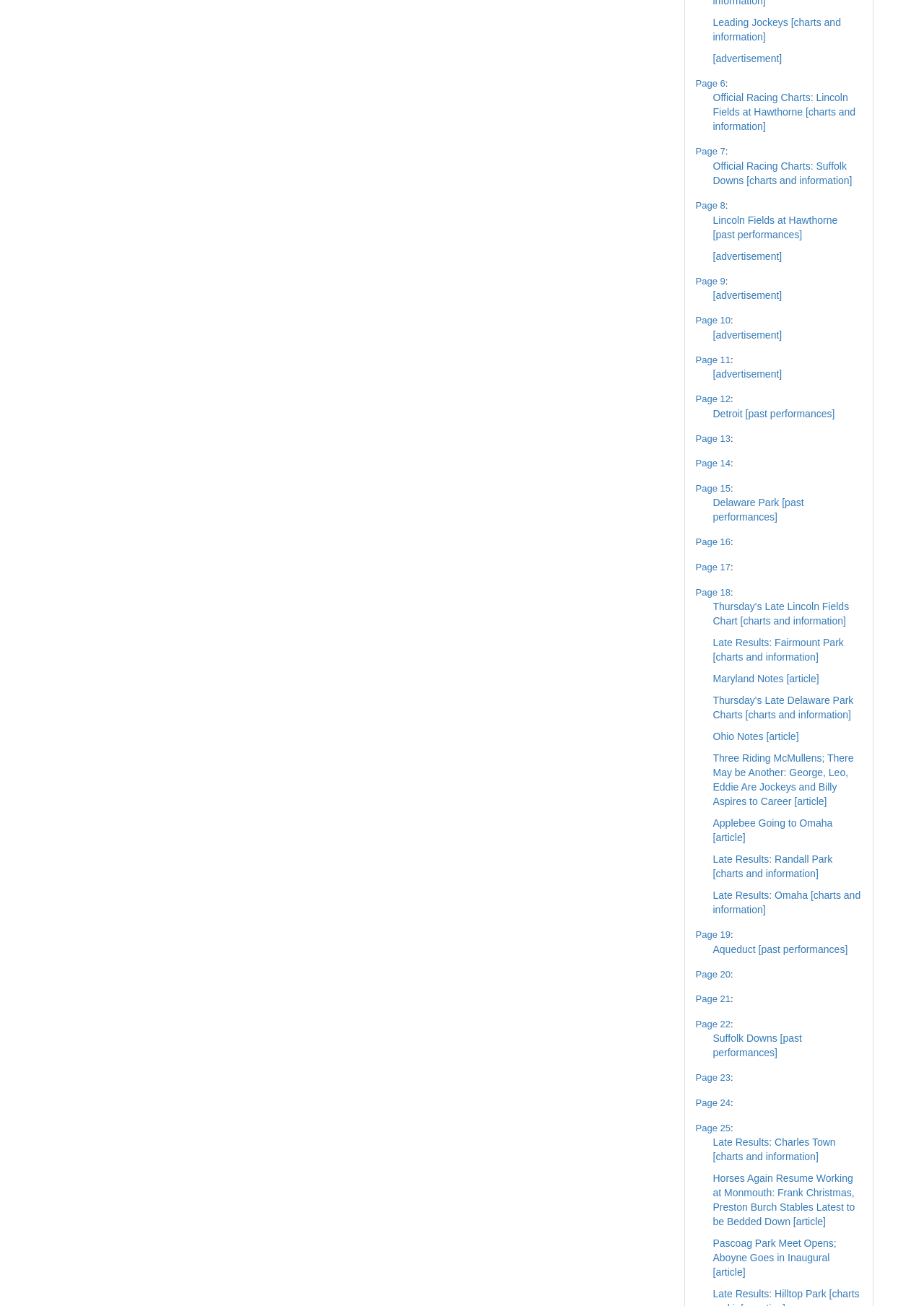Determine the bounding box coordinates of the region to click in order to accomplish the following instruction: "Click on Leading Jockeys". Provide the coordinates as four float numbers between 0 and 1, specifically [left, top, right, bottom].

[0.771, 0.013, 0.91, 0.033]